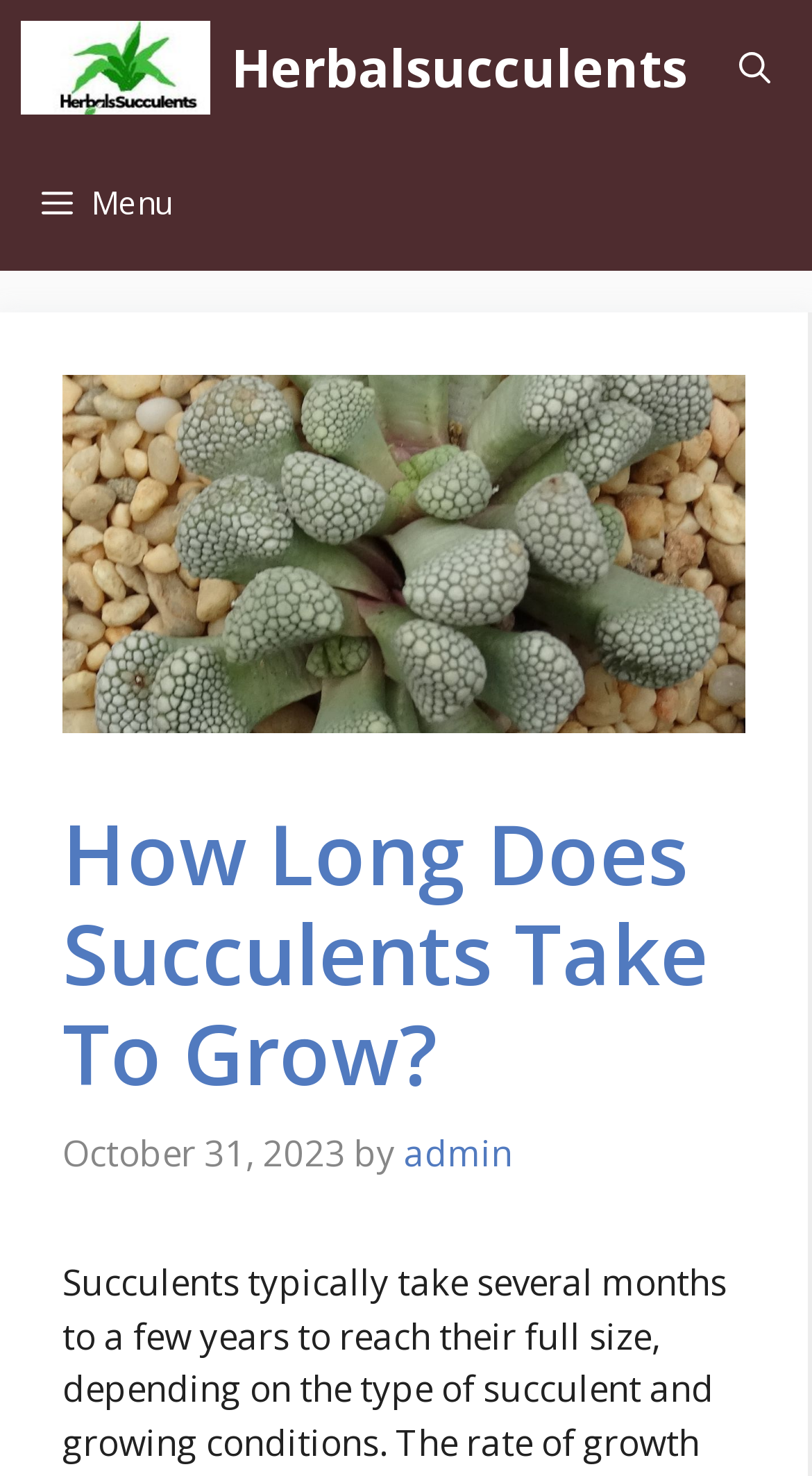Locate the UI element that matches the description aria-label="Open search" in the webpage screenshot. Return the bounding box coordinates in the format (top-left x, top-left y, bottom-right x, bottom-right y), with values ranging from 0 to 1.

[0.859, 0.0, 1.0, 0.092]